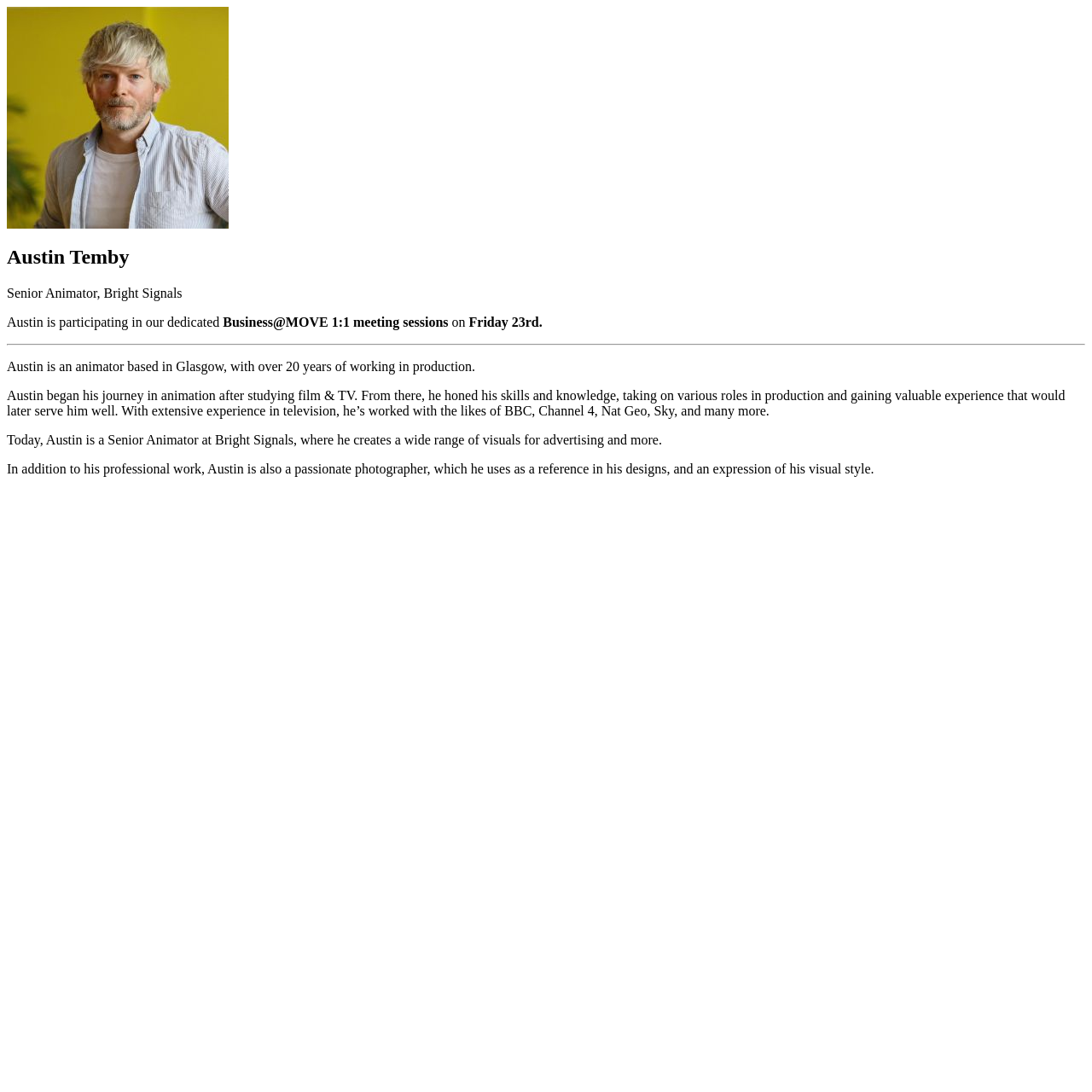What is Austin's hobby besides animation?
Please give a detailed and elaborate explanation in response to the question.

According to the webpage, Austin is a passionate photographer, which is mentioned in the StaticText element with bounding box coordinates [0.006, 0.423, 0.8, 0.436].